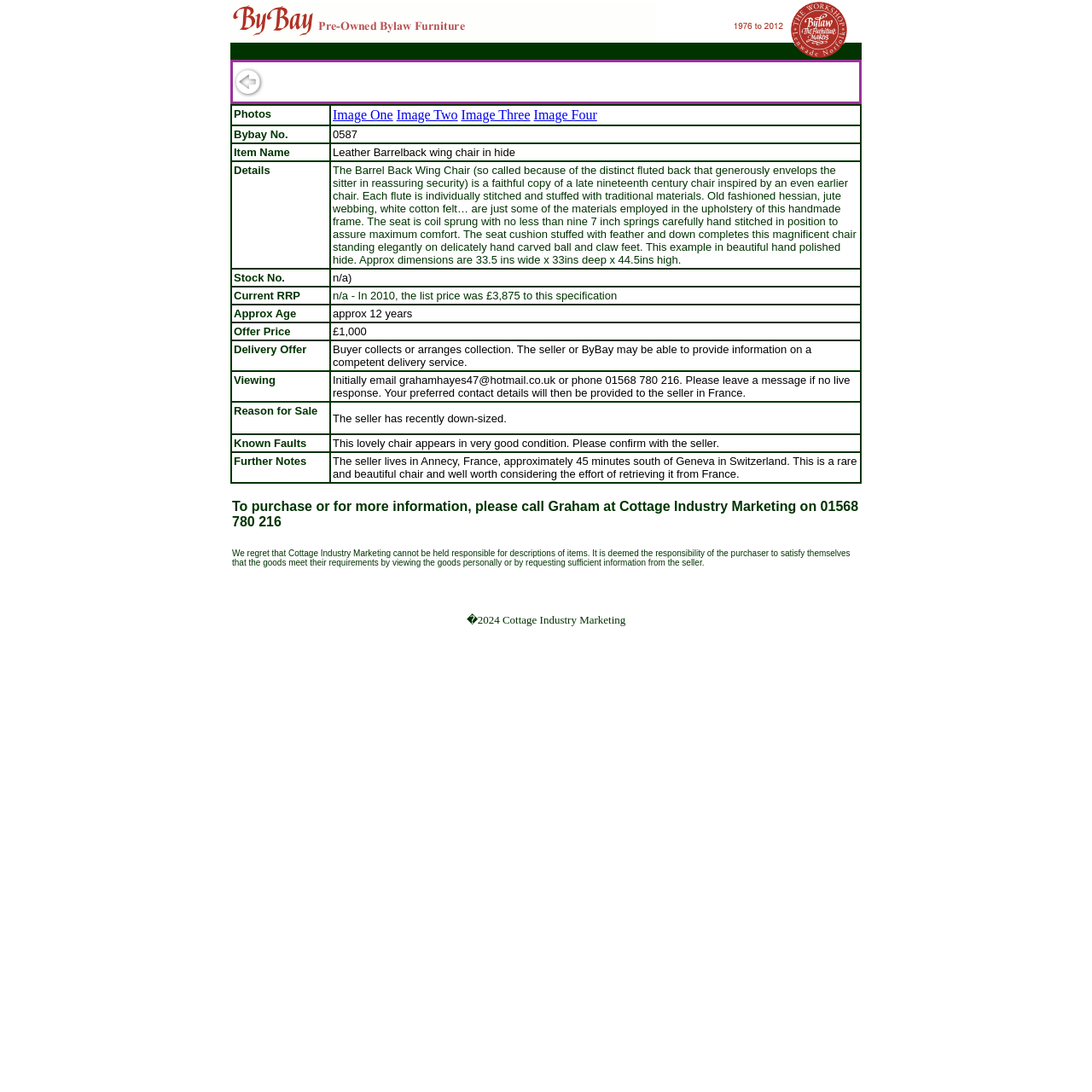Provide a brief response using a word or short phrase to this question:
What is the material used for the upholstery?

Traditional materials